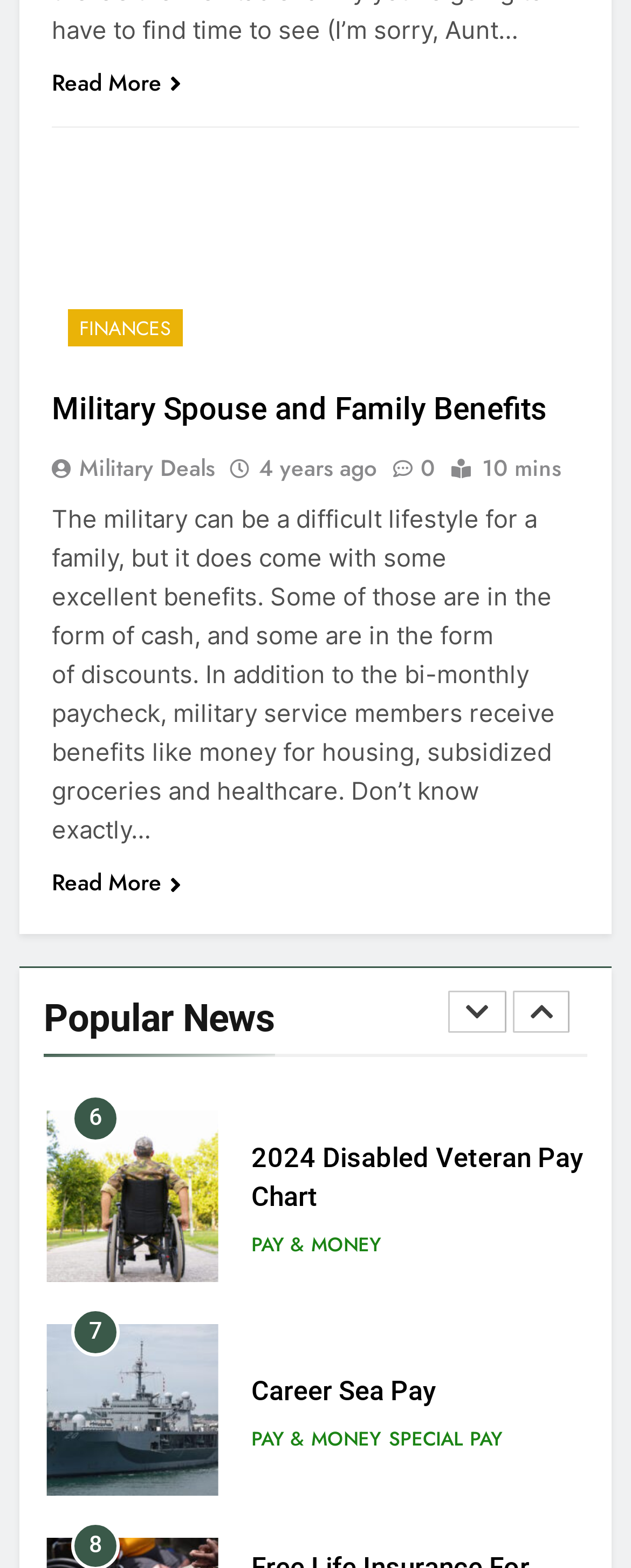Provide the bounding box coordinates in the format (top-left x, top-left y, bottom-right x, bottom-right y). All values are floating point numbers between 0 and 1. Determine the bounding box coordinate of the UI element described as: CTSNet

None